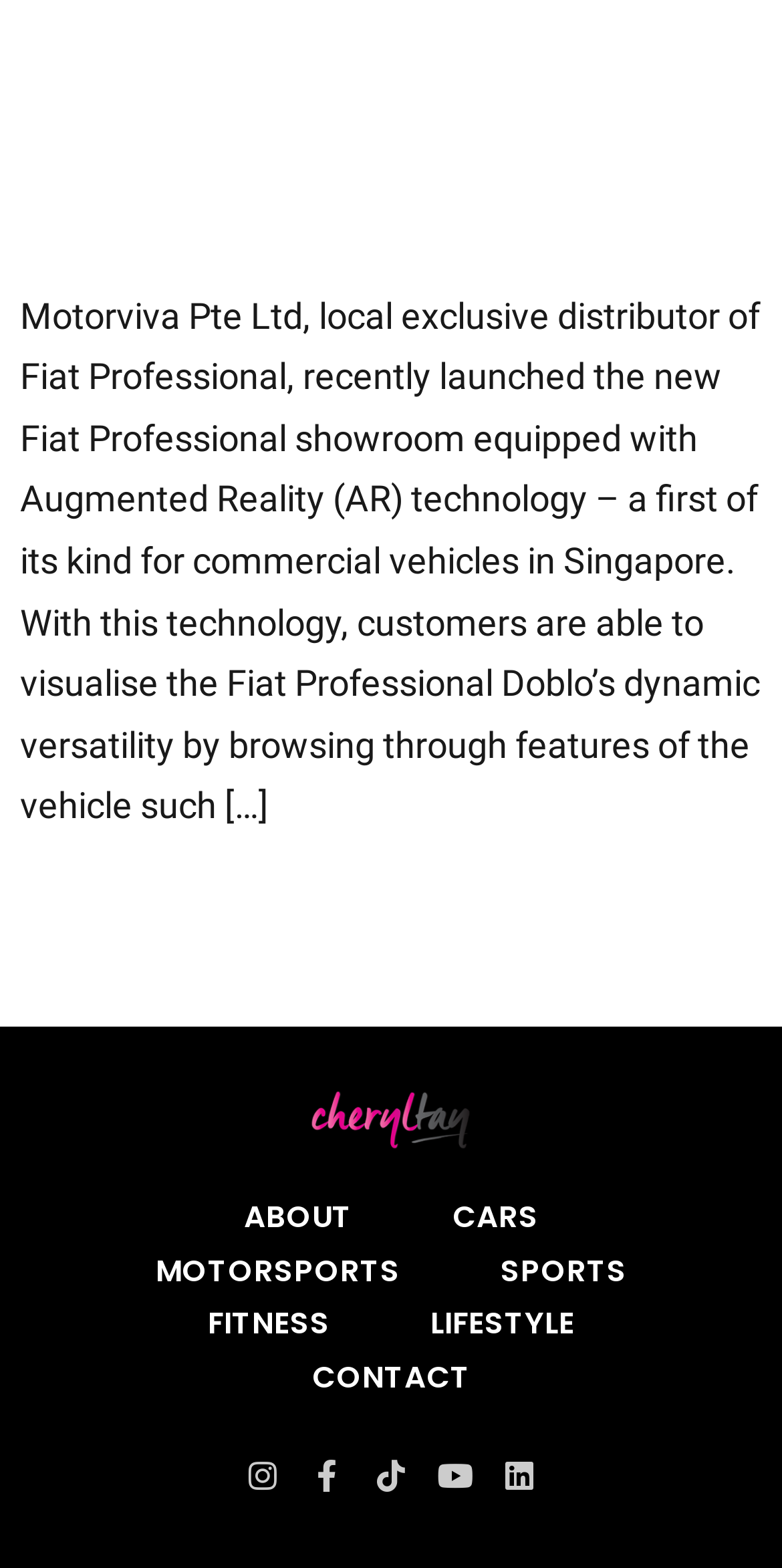Identify the bounding box for the UI element specified in this description: "Tiktok". The coordinates must be four float numbers between 0 and 1, formatted as [left, top, right, bottom].

[0.459, 0.921, 0.541, 0.962]